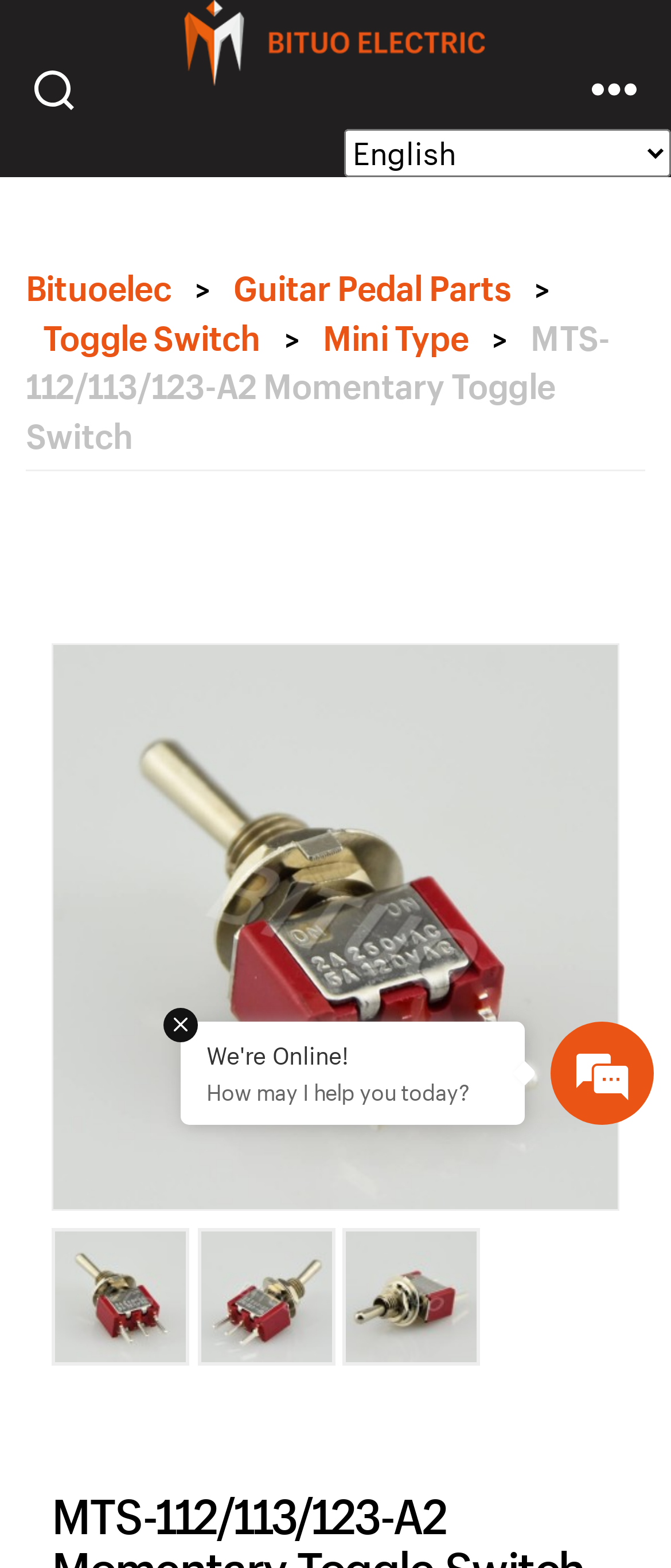Based on the element description: "Mini Type", identify the bounding box coordinates for this UI element. The coordinates must be four float numbers between 0 and 1, listed as [left, top, right, bottom].

[0.481, 0.2, 0.698, 0.229]